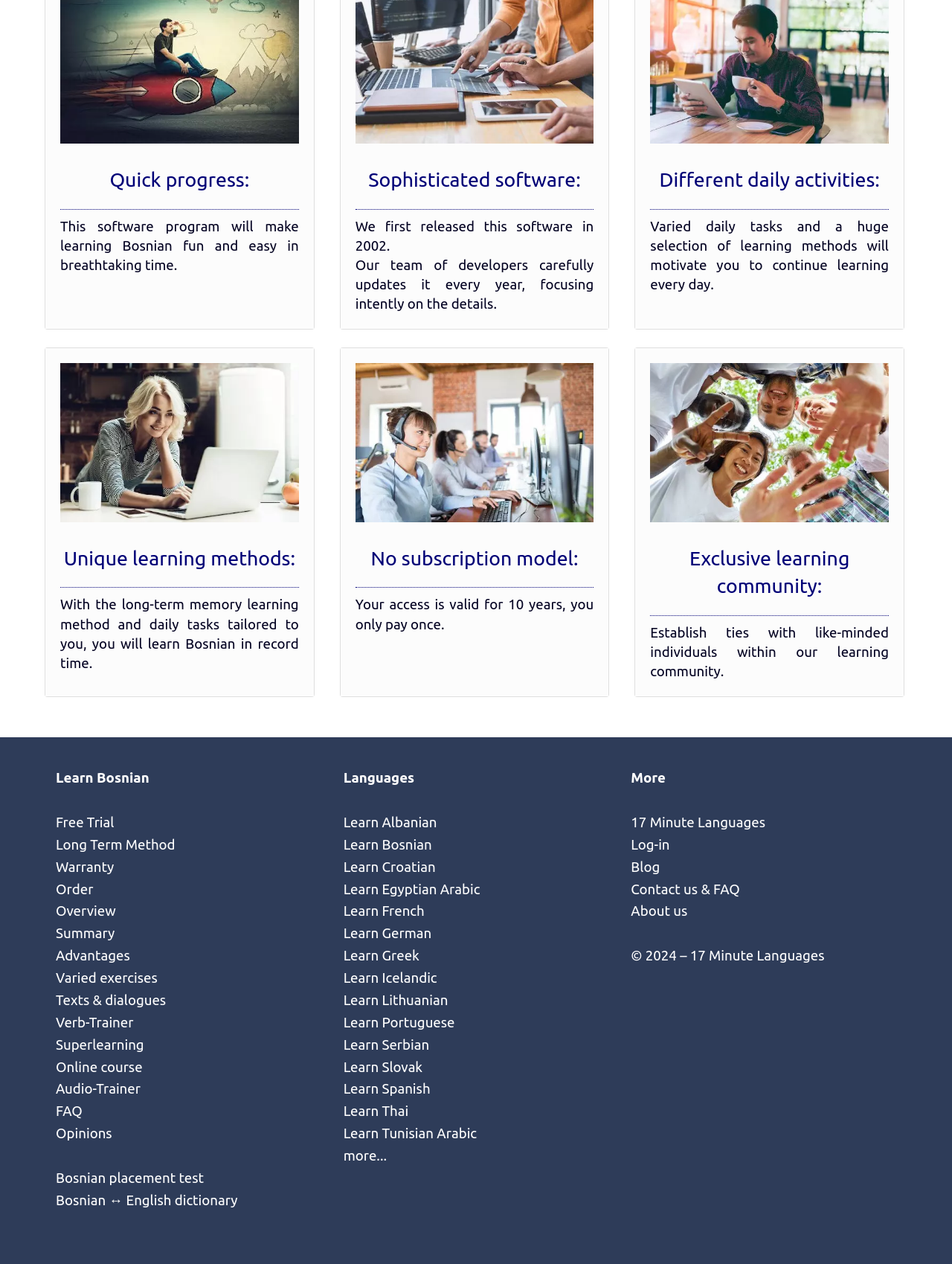Identify the bounding box for the UI element that is described as follows: "Bosnian ↔ English dictionary".

[0.059, 0.943, 0.25, 0.956]